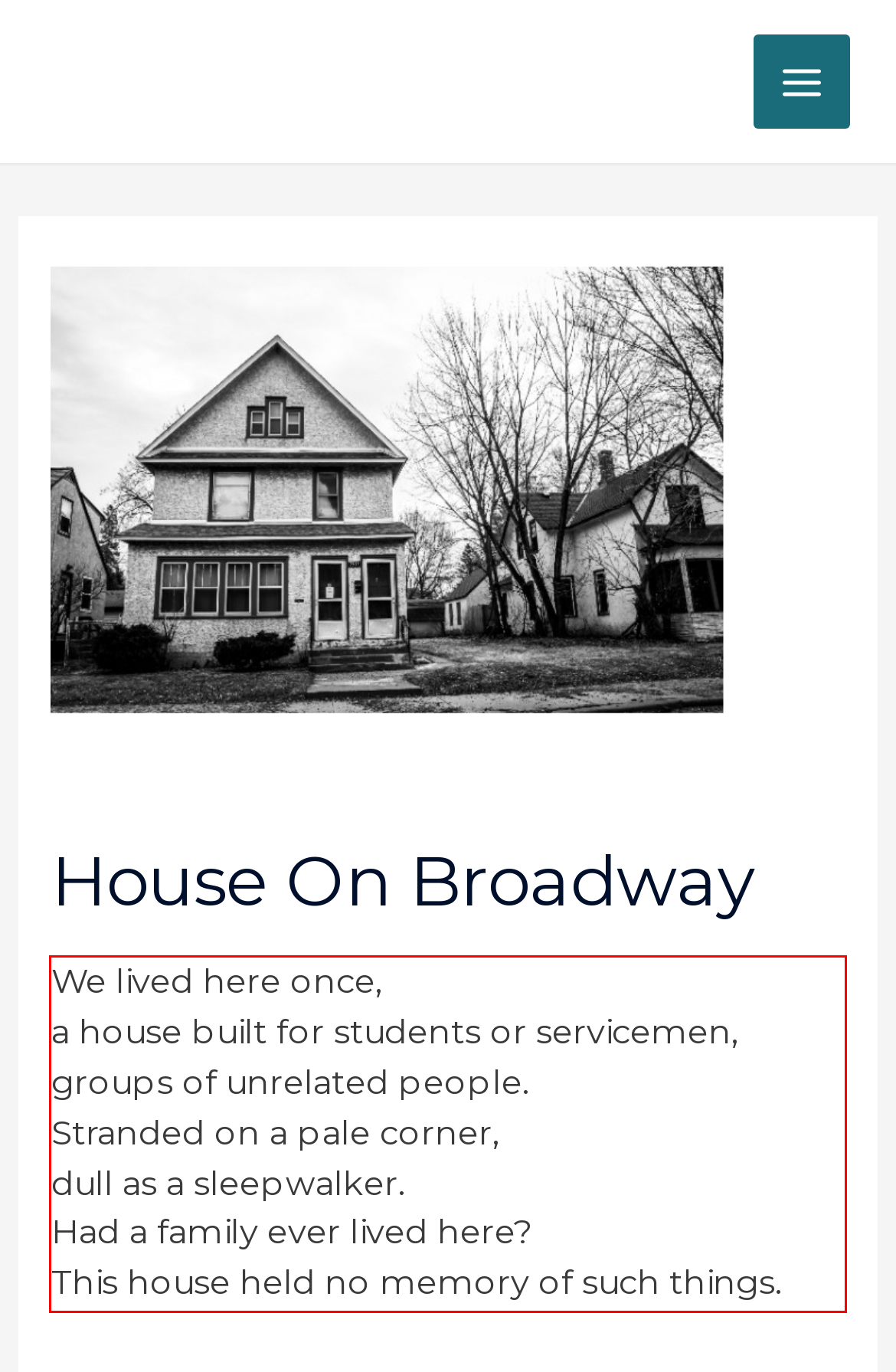Observe the screenshot of the webpage, locate the red bounding box, and extract the text content within it.

We lived here once, a house built for students or servicemen, groups of unrelated people. Stranded on a pale corner, dull as a sleepwalker. Had a family ever lived here? This house held no memory of such things.